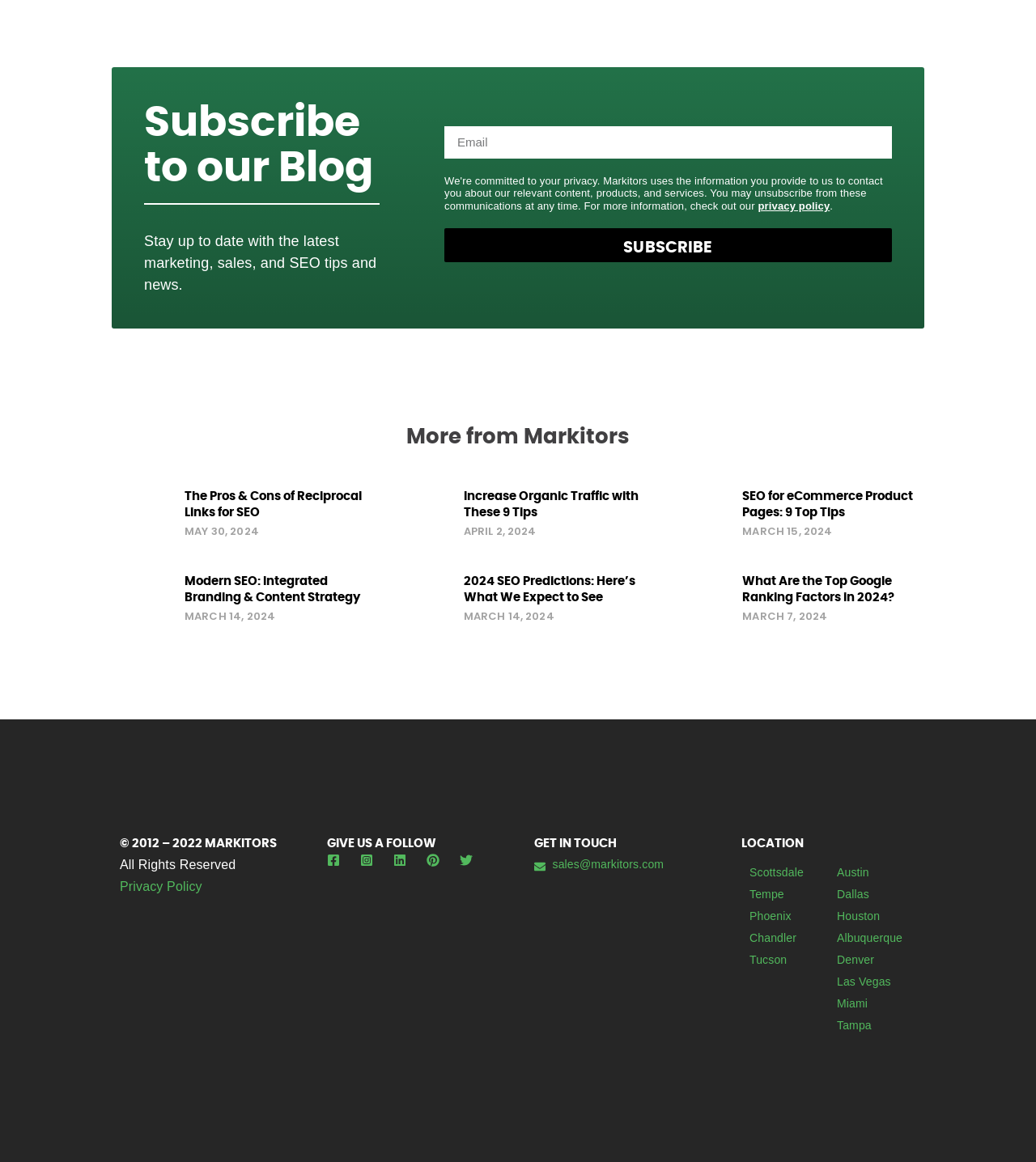Given the description "Privacy Policy", determine the bounding box of the corresponding UI element.

[0.116, 0.754, 0.284, 0.773]